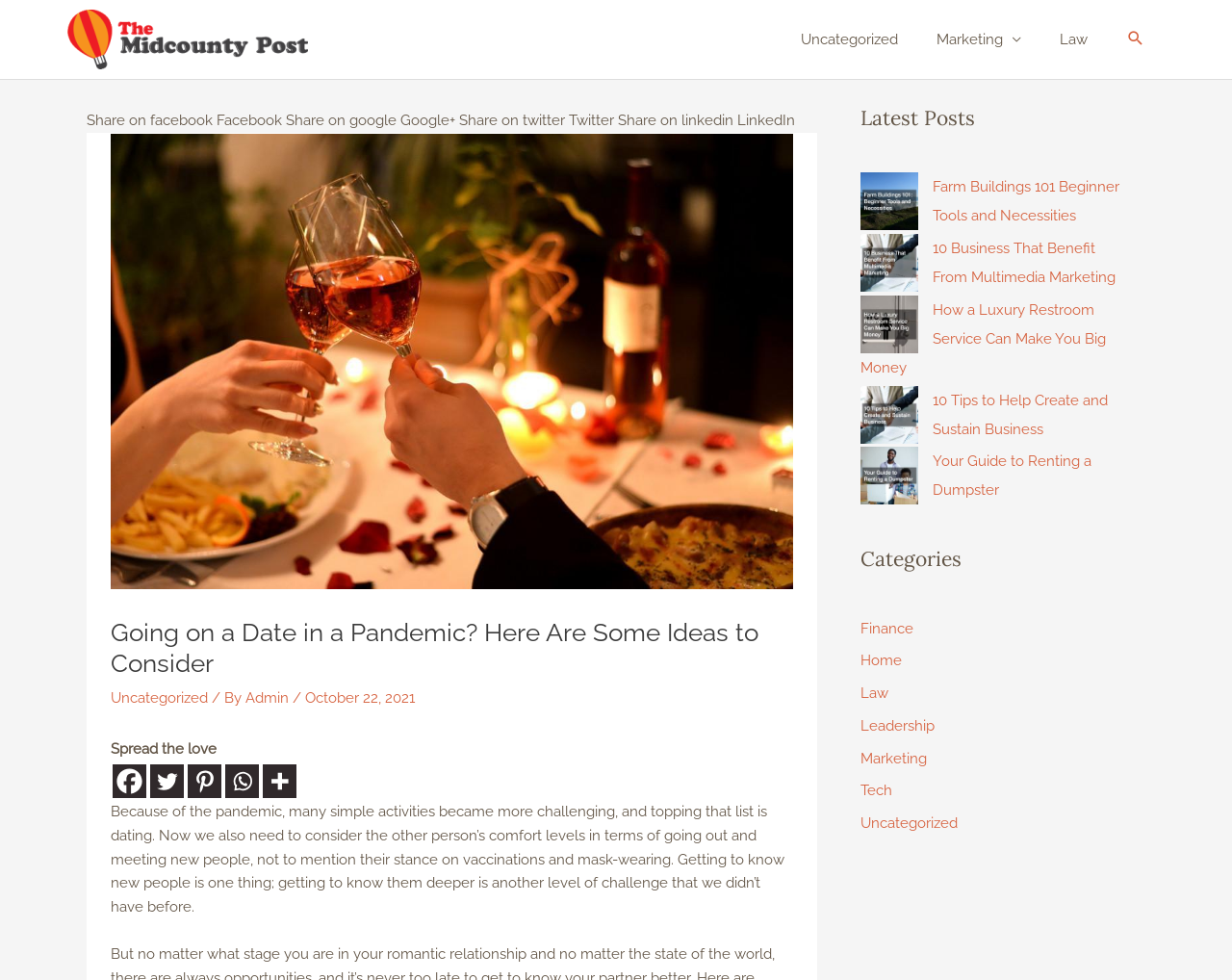Give an in-depth explanation of the webpage layout and content.

This webpage is about dating during the pandemic, with a focus on getting to know one's partner better. At the top left, there is a logo of "The Midcounty Post" with a link to the website. Next to it, there is a navigation menu with links to various categories such as "Uncategorized", "Marketing", "Law", and a search icon.

Below the navigation menu, there is a section with social media sharing links, including Facebook, Twitter, LinkedIn, and more. This section also contains a header with the title "Going on a Date in a Pandemic? Here Are Some Ideas to Consider" and information about the author and date of publication.

The main content of the webpage is a long paragraph discussing the challenges of dating during the pandemic, including considering the other person's comfort levels and stance on vaccinations and mask-wearing.

To the right of the main content, there are three columns of links to other articles on the website, categorized under "Latest Posts", "Categories", and another section with links to various topics such as "Finance", "Home", "Law", and more. There are a total of 7 links in the "Latest Posts" section, 7 links in the "Categories" section, and 7 links in the third section.

Overall, the webpage has a clean layout with a focus on providing information and resources related to dating during the pandemic.